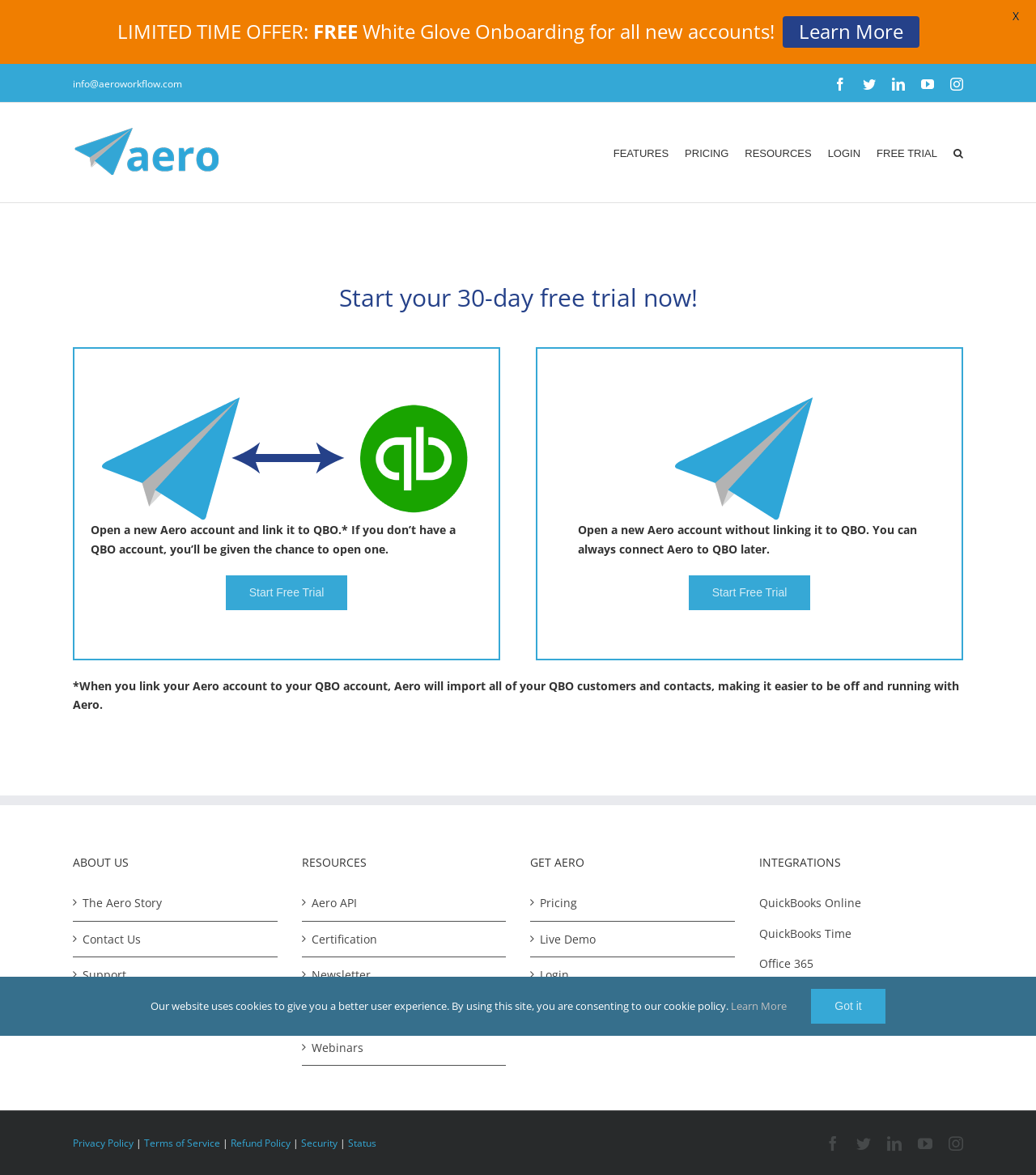Please determine the bounding box coordinates of the clickable area required to carry out the following instruction: "Search for something". The coordinates must be four float numbers between 0 and 1, represented as [left, top, right, bottom].

[0.92, 0.087, 0.93, 0.172]